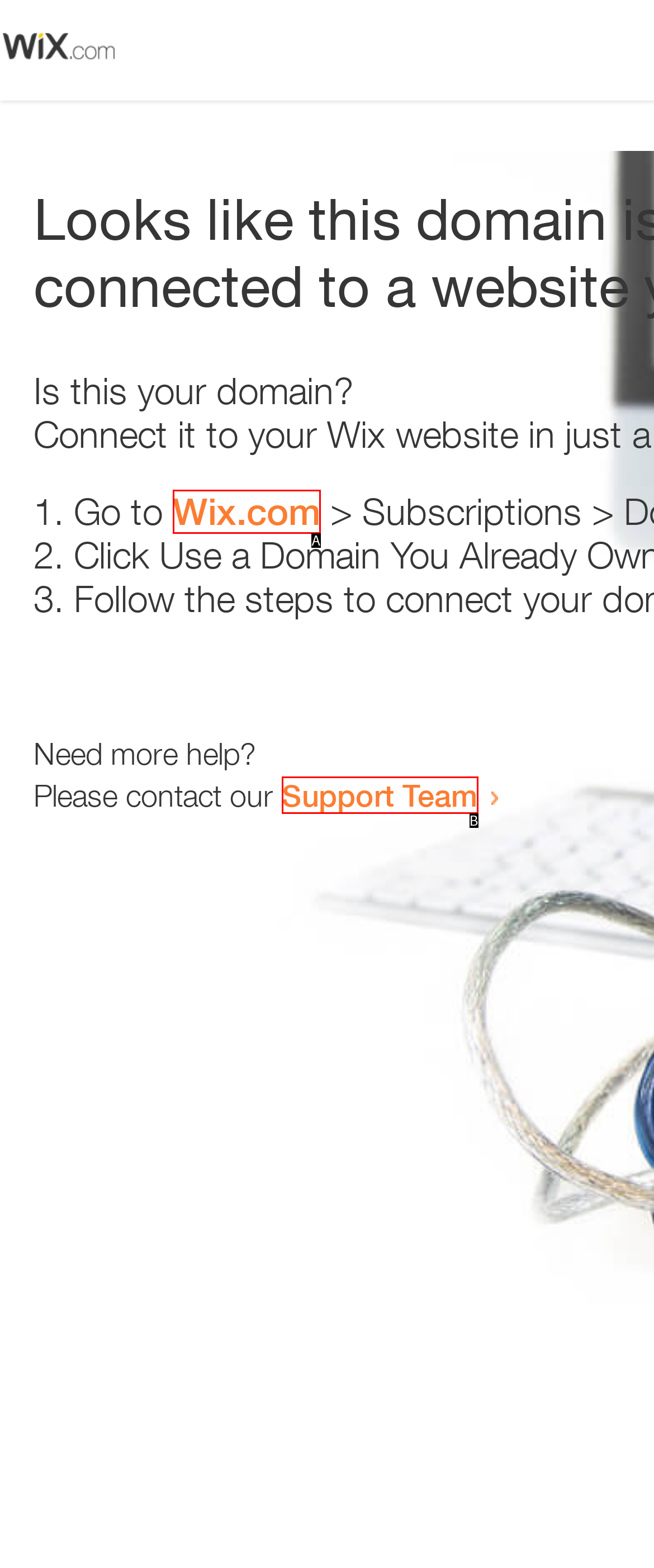Assess the description: Wix.com and select the option that matches. Provide the letter of the chosen option directly from the given choices.

A